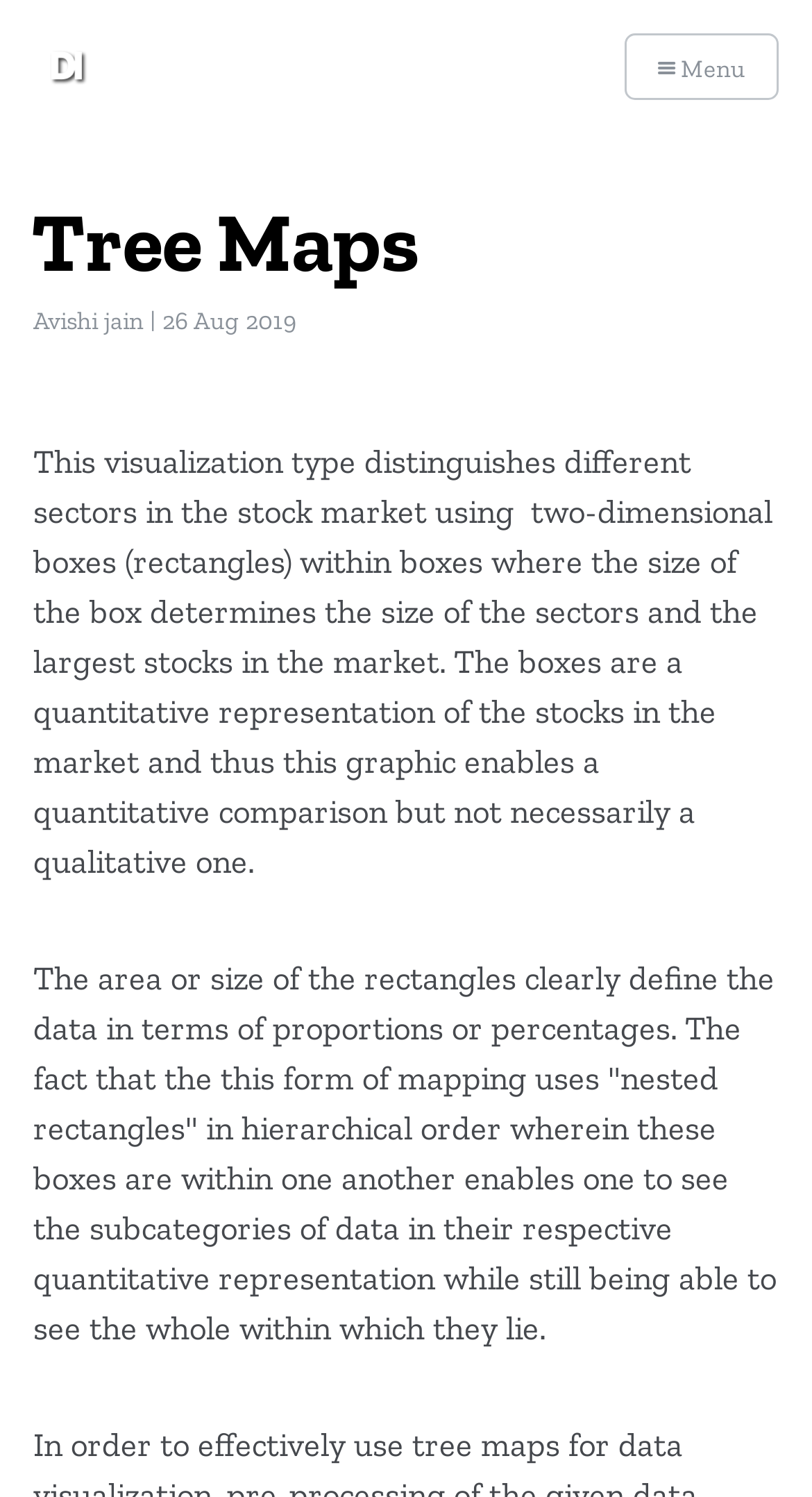Carefully examine the image and provide an in-depth answer to the question: What is the purpose of the rectangles in the visualization?

The purpose of the rectangles in the visualization can be inferred from the text which explains that the area or size of the rectangles clearly define the data in terms of proportions or percentages, thus enabling a quantitative comparison.